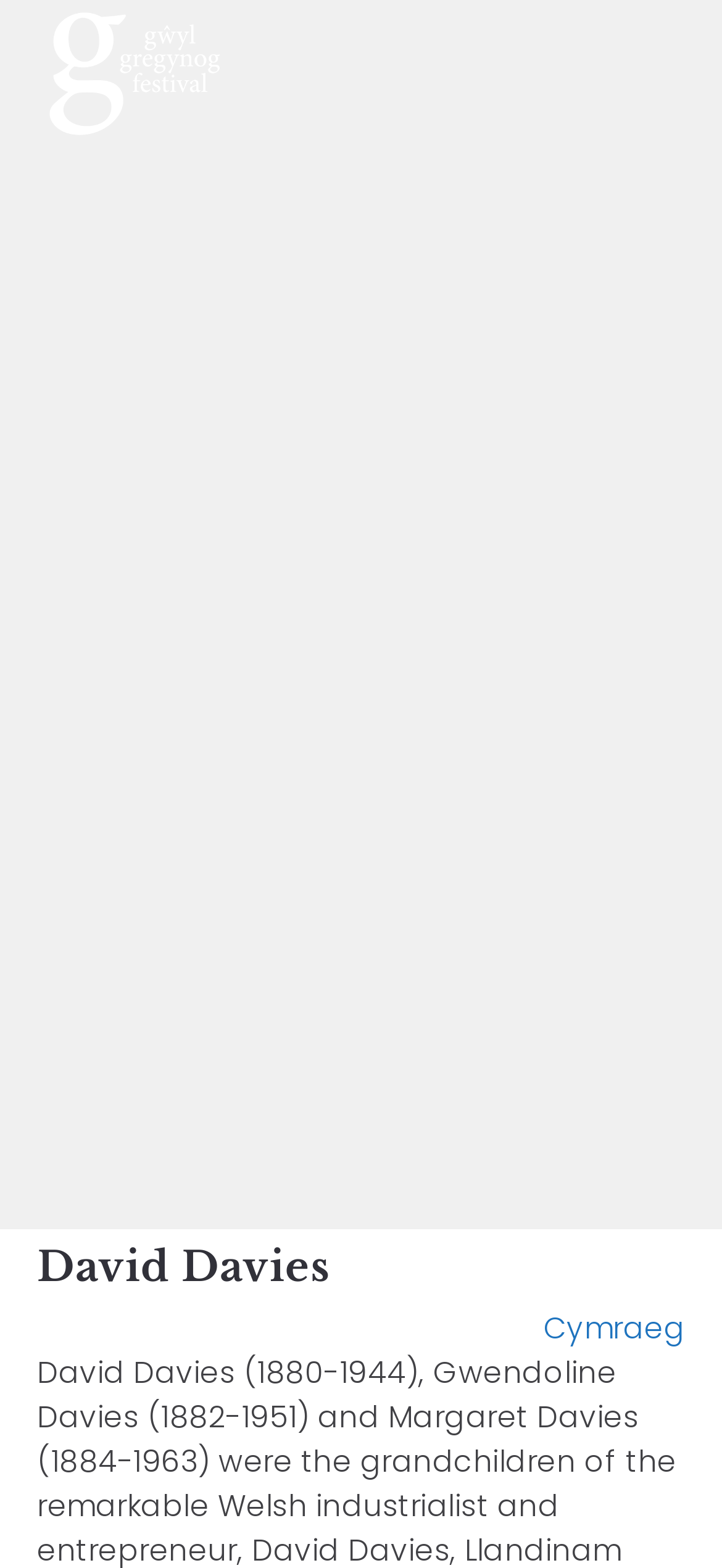Determine the bounding box for the described UI element: "Cymraeg".

[0.753, 0.833, 0.949, 0.861]